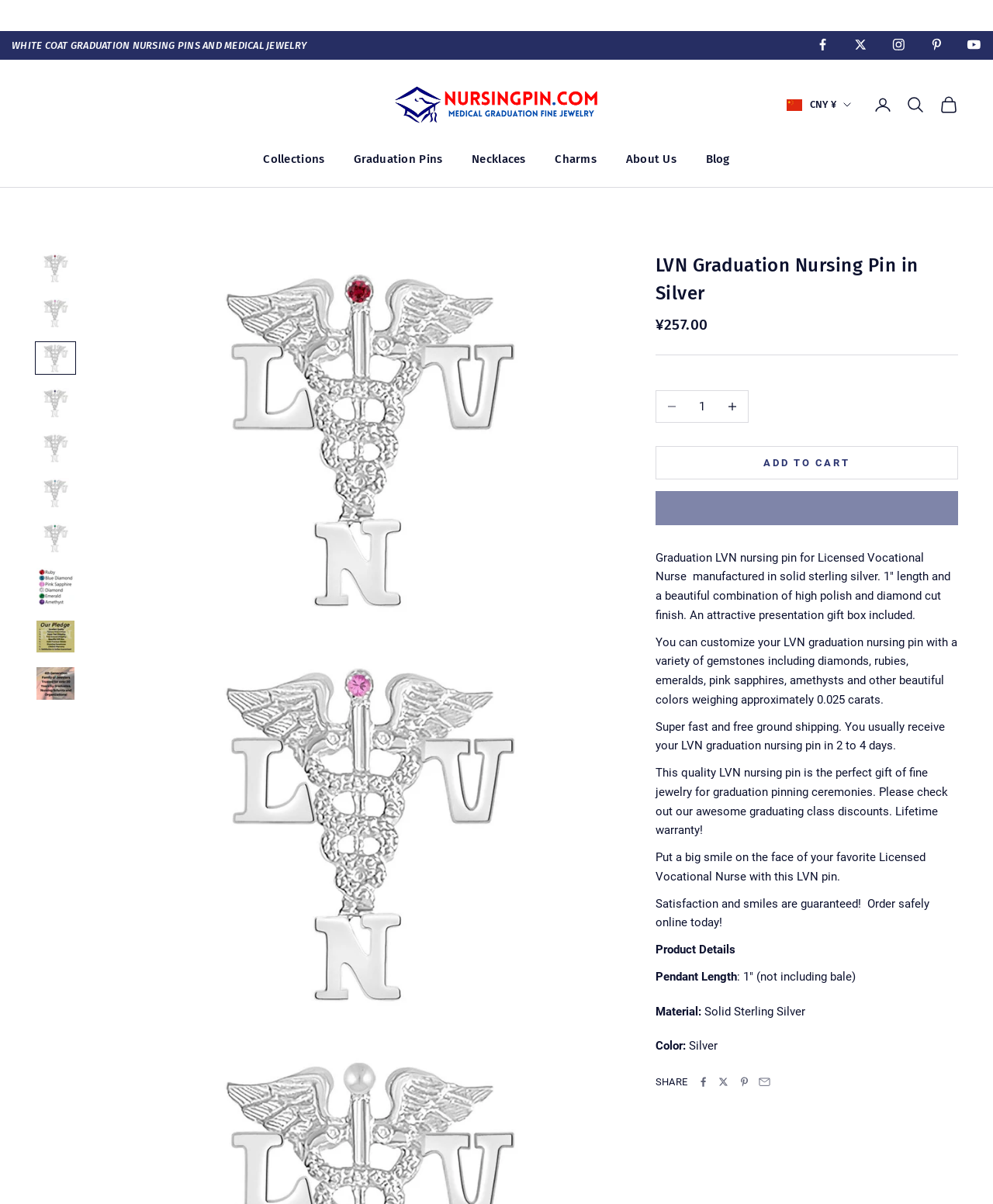Please identify the bounding box coordinates of the clickable area that will allow you to execute the instruction: "ADD TO CART".

[0.66, 0.371, 0.965, 0.399]